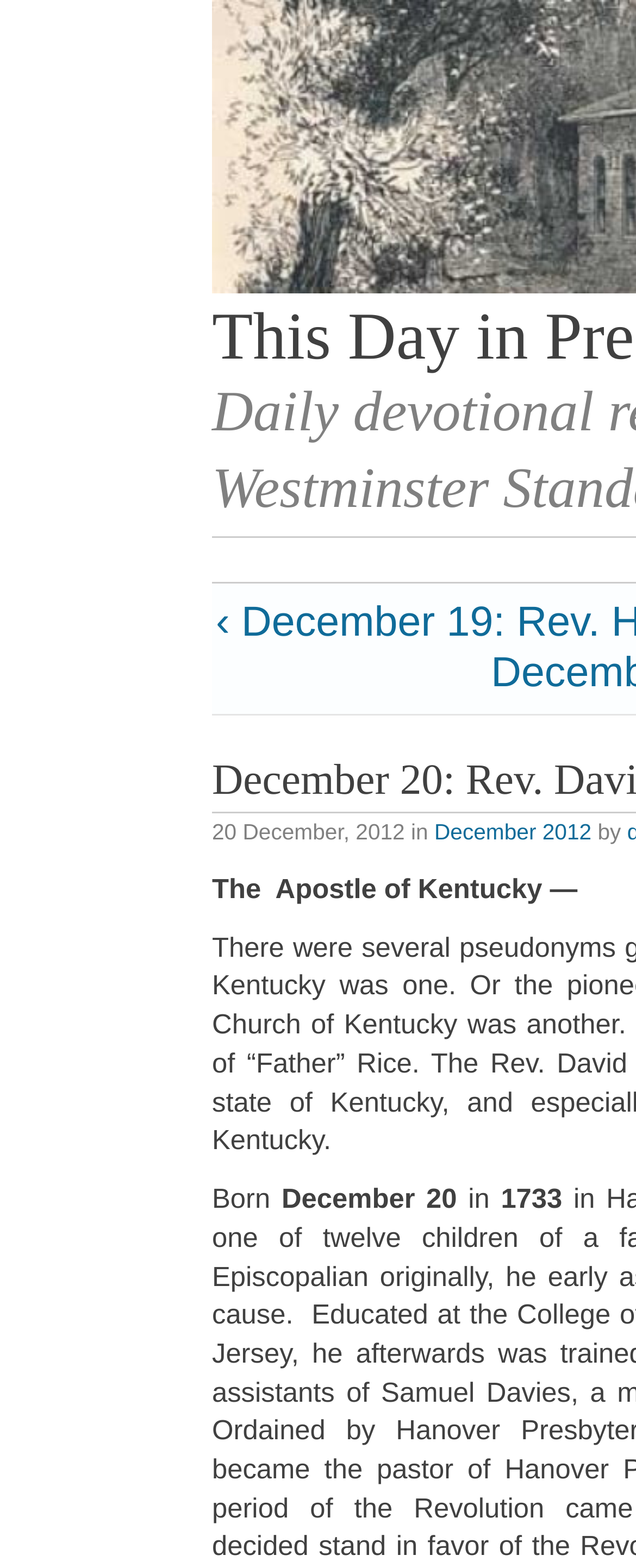What is the date of the devotional reading?
Using the details from the image, give an elaborate explanation to answer the question.

I found the date by looking at the top of the webpage, where it says '20 December, 2012'. This suggests that the devotional reading is for this specific date.